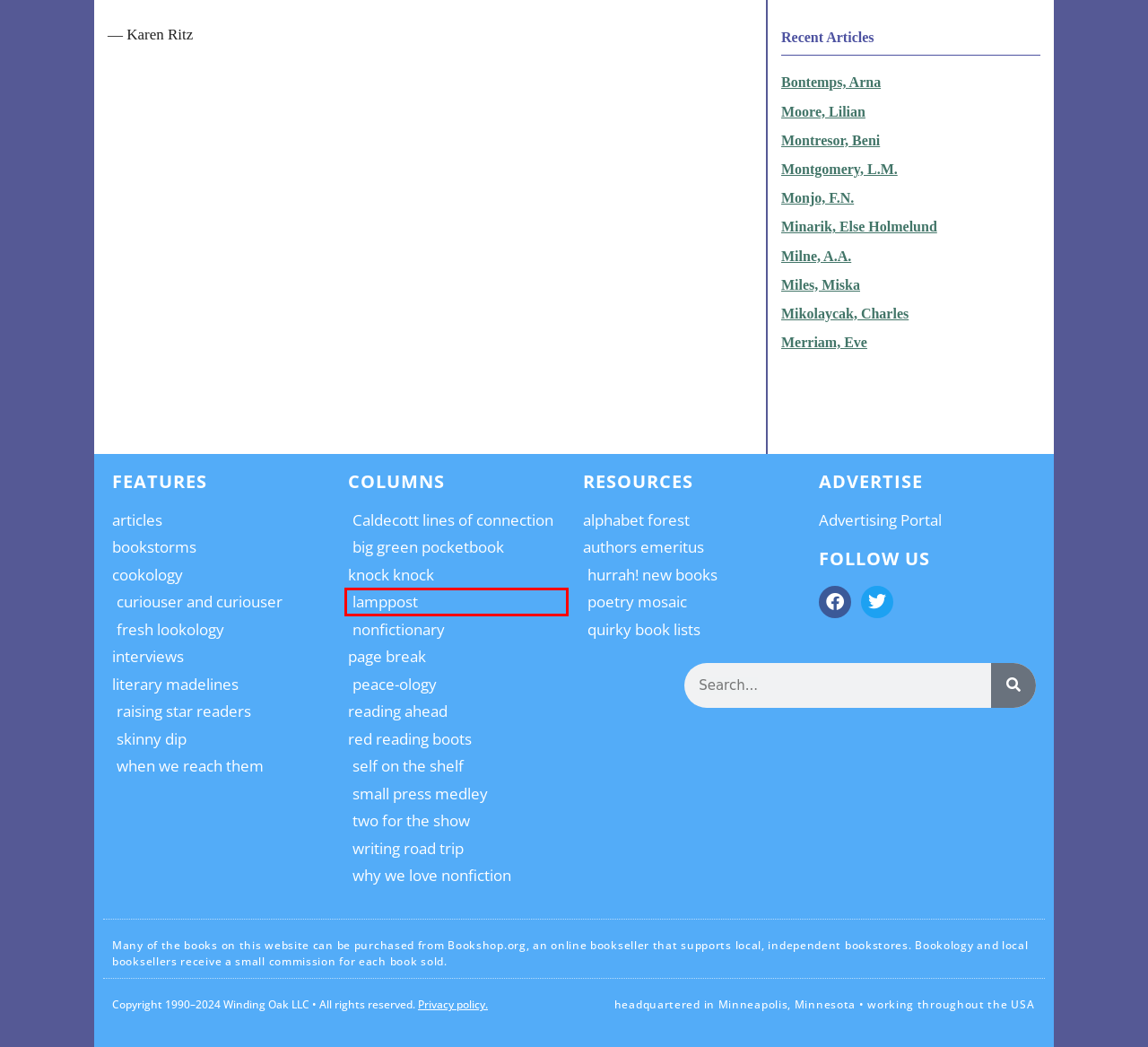You have a screenshot showing a webpage with a red bounding box highlighting an element. Choose the webpage description that best fits the new webpage after clicking the highlighted element. The descriptions are:
A. Milne, A.A. – Authors Emeritus
B. Hurrah! Spring 2021 - Bookology Magazine
C. Montgomery, L.M. – Authors Emeritus
D. The Lamppost - Bookology Magazine
E. Skinny Dip - Bookology Magazine
F. Why We Love Nonfiction - Bookology Magazine
G. Merriam, Eve – Authors Emeritus
H. Nonfictionary - Bookology Magazine

D